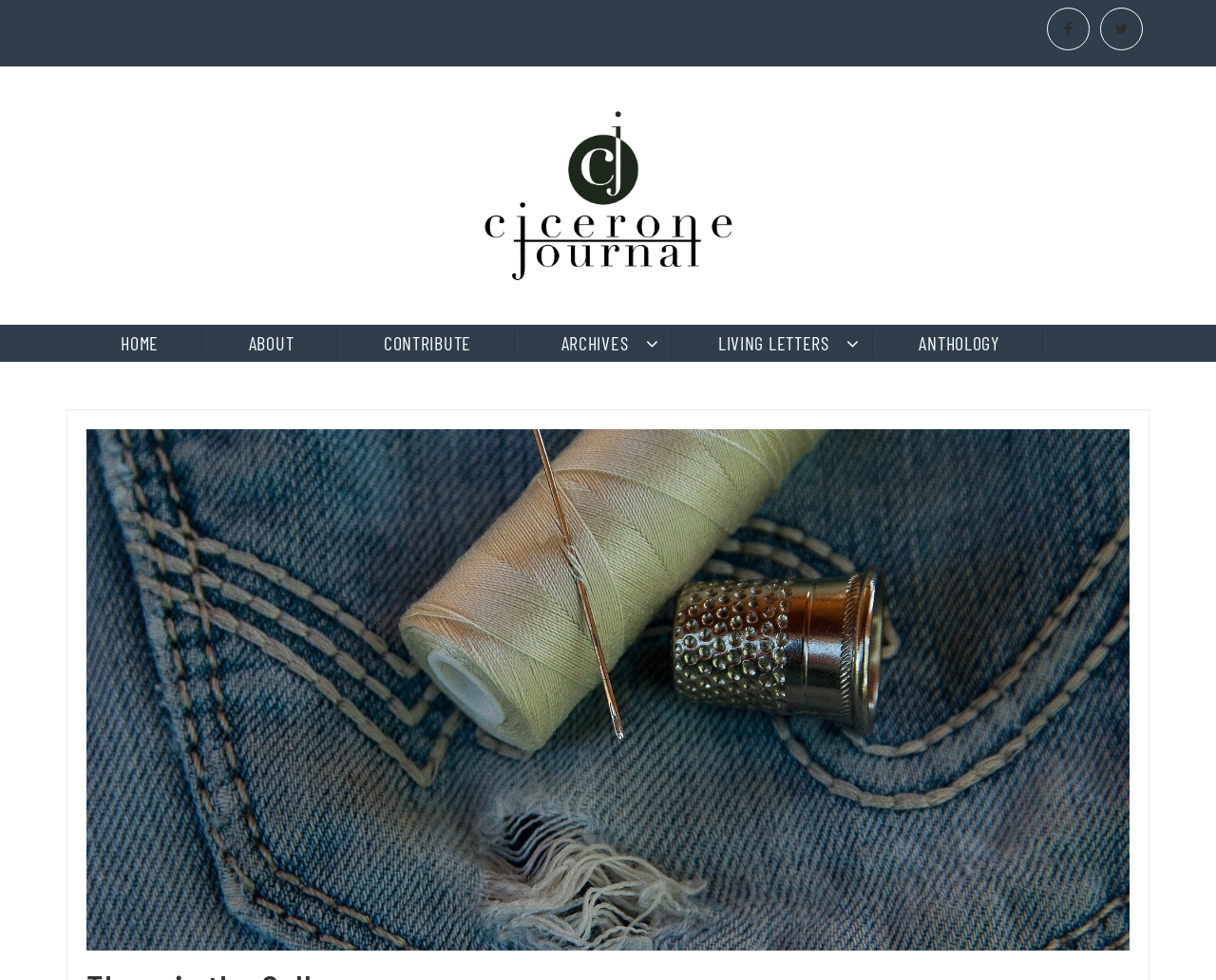Using the element description Contribute, predict the bounding box coordinates for the UI element. Provide the coordinates in (top-left x, top-left y, bottom-right x, bottom-right y) format with values ranging from 0 to 1.

[0.28, 0.336, 0.423, 0.364]